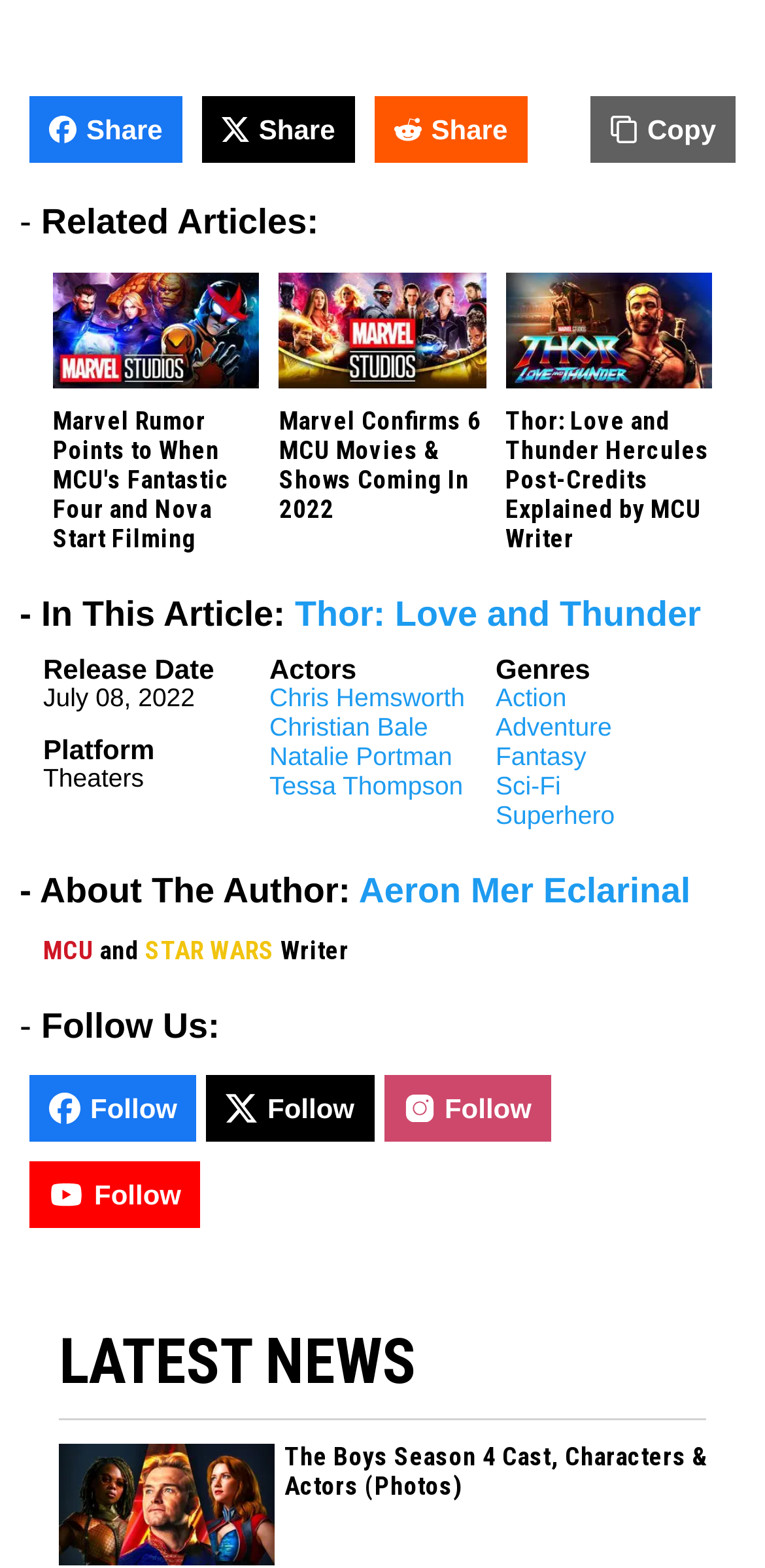Provide the bounding box coordinates of the area you need to click to execute the following instruction: "Get help with Kruger Travel".

None